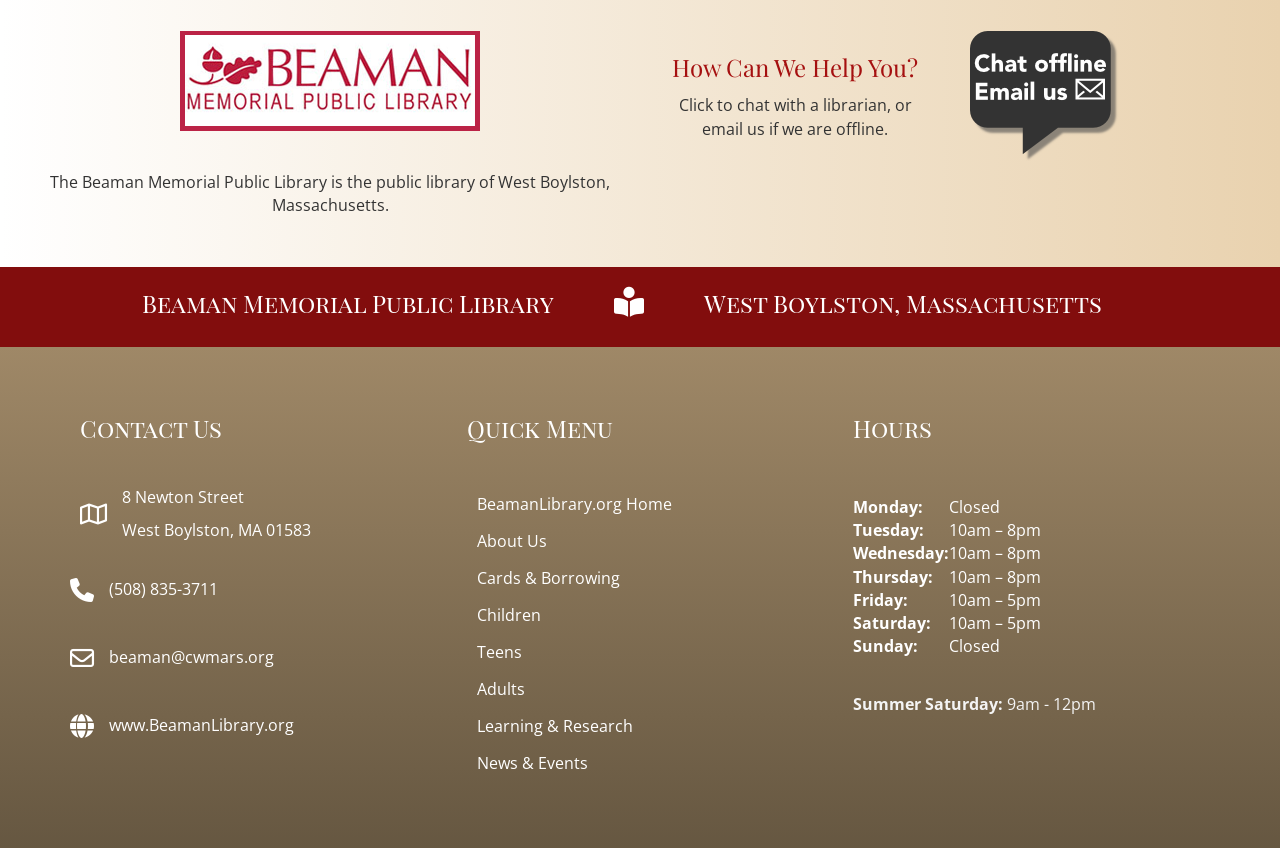Provide a short answer to the following question with just one word or phrase: What are the hours of the library on Fridays?

10am – 5pm